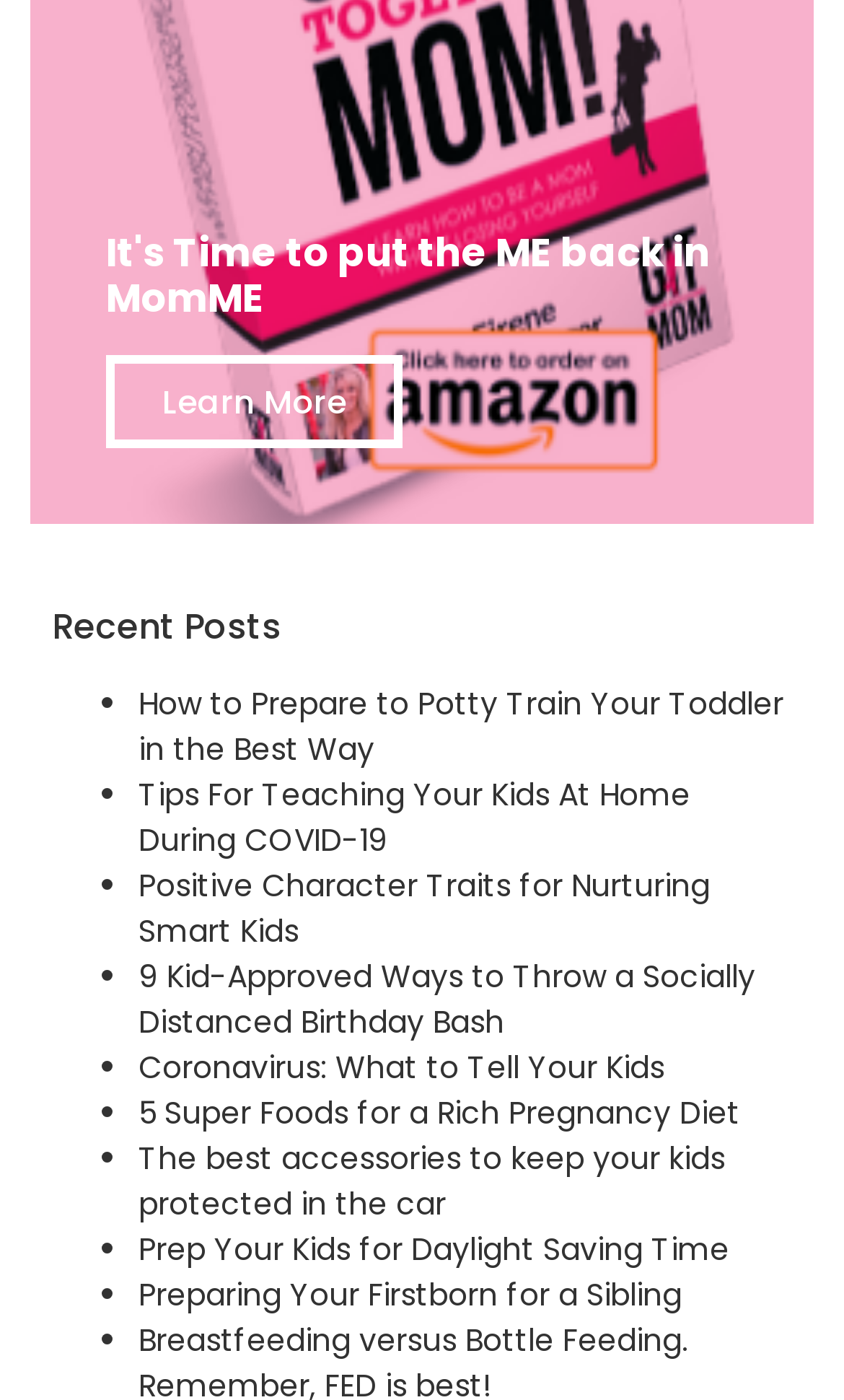How many recent posts are listed?
Please give a detailed and thorough answer to the question, covering all relevant points.

The webpage lists 9 recent posts, each represented by a link and a bullet point, under the 'Recent Posts' heading.